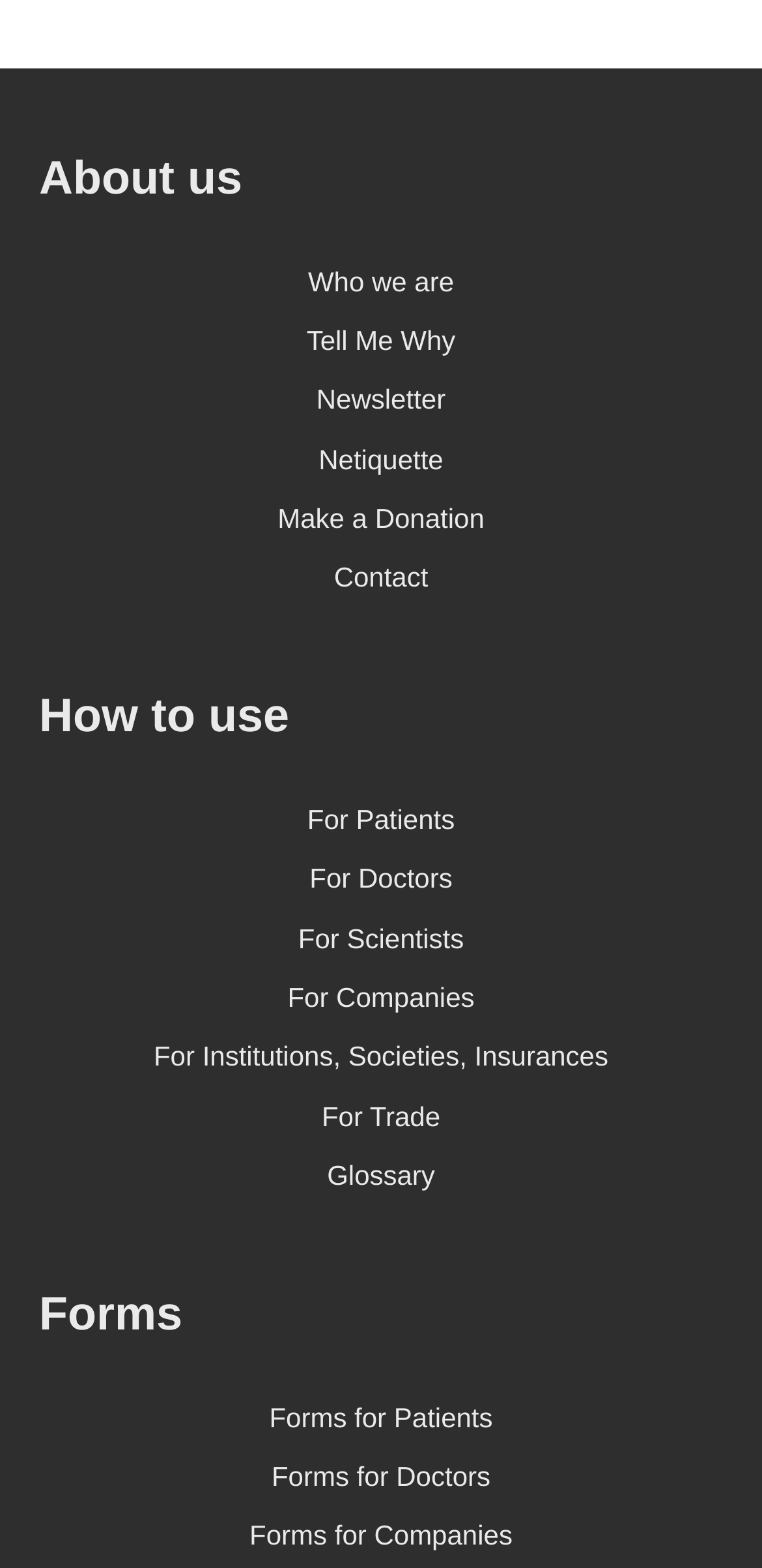Identify the bounding box coordinates of the clickable region required to complete the instruction: "Learn about who we are". The coordinates should be given as four float numbers within the range of 0 and 1, i.e., [left, top, right, bottom].

[0.051, 0.16, 0.949, 0.198]